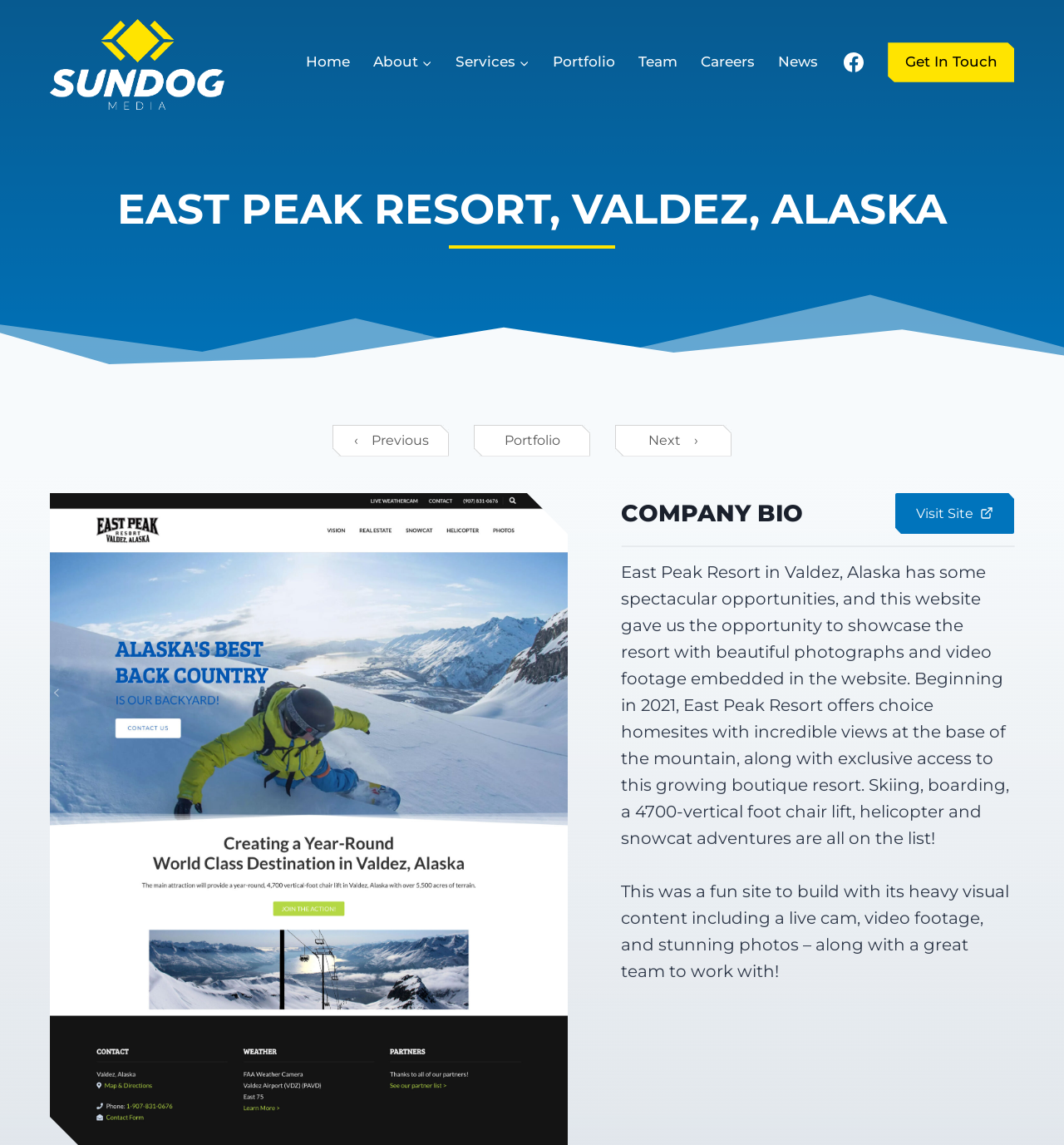Extract the top-level heading from the webpage and provide its text.

EAST PEAK RESORT, VALDEZ, ALASKA